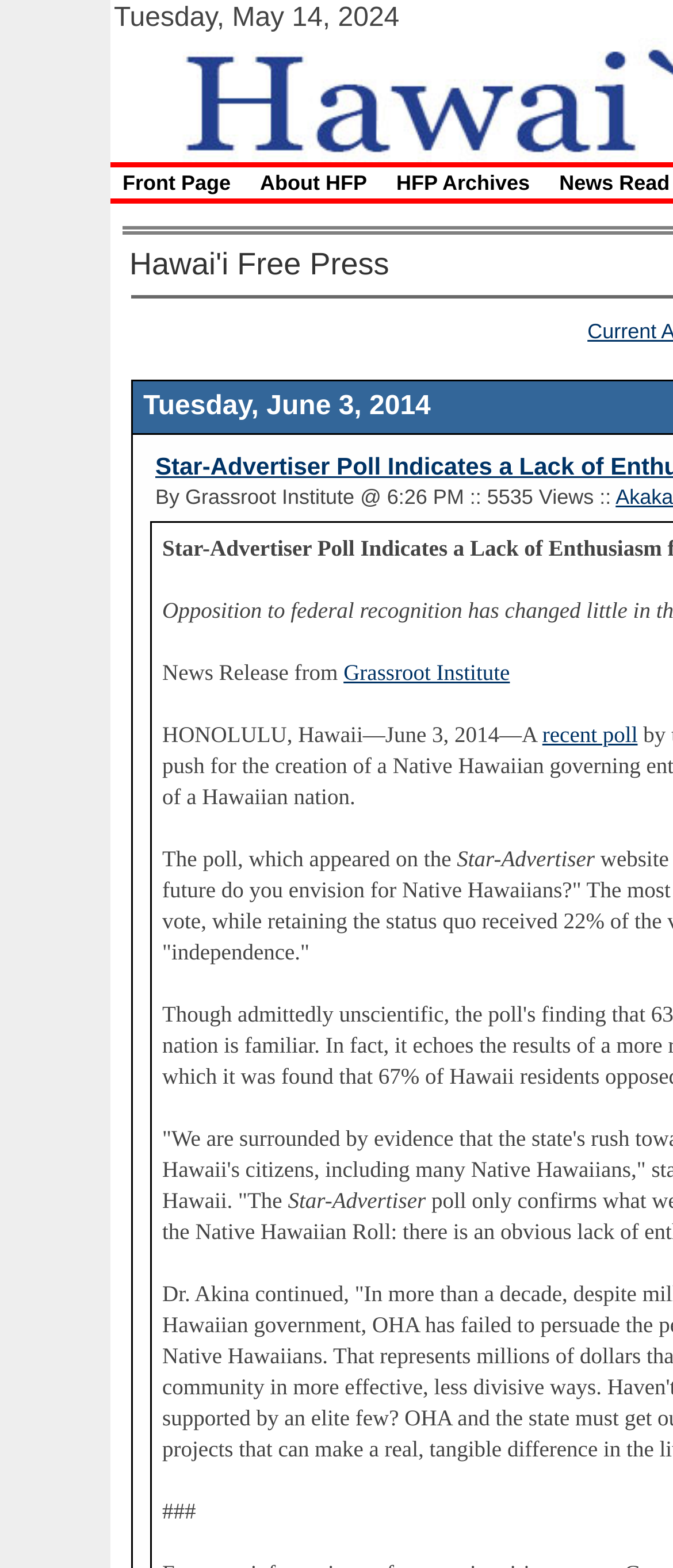Please determine the bounding box of the UI element that matches this description: recent poll. The coordinates should be given as (top-left x, top-left y, bottom-right x, bottom-right y), with all values between 0 and 1.

[0.806, 0.461, 0.947, 0.477]